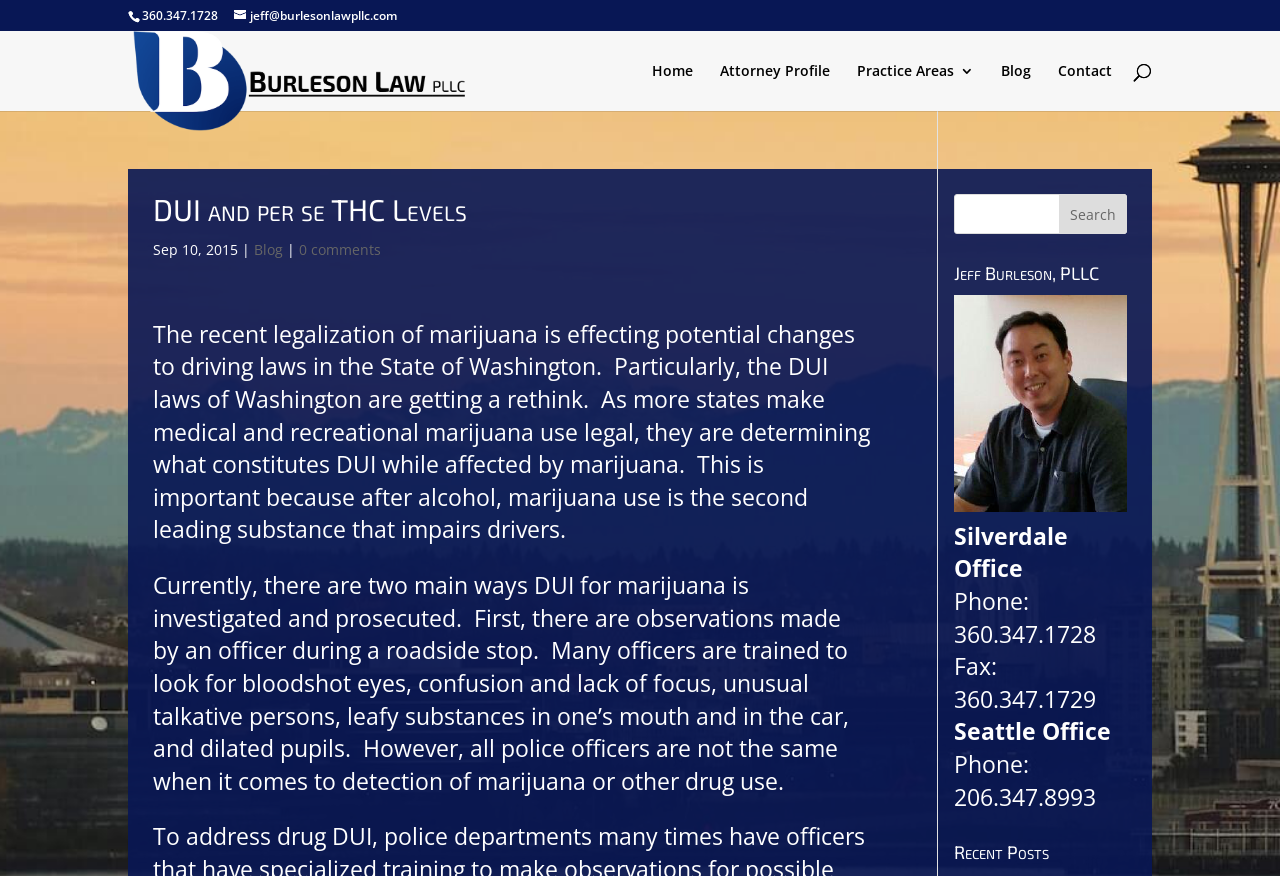What is the topic of the blog post?
Using the image, provide a concise answer in one word or a short phrase.

DUI laws and marijuana